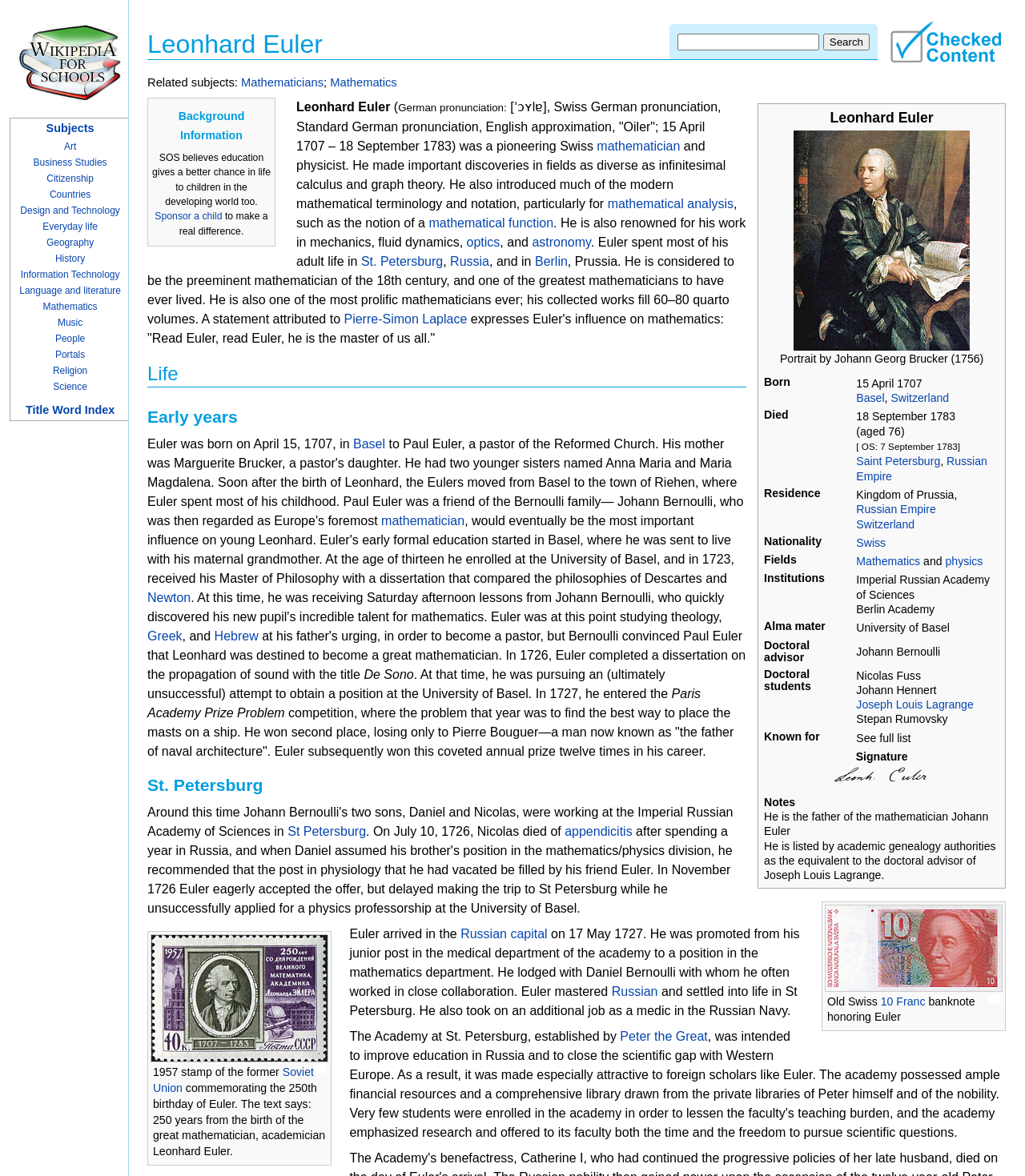Identify the bounding box for the UI element specified in this description: "parent_node: Signature title="Leonhard Euler's signature"". The coordinates must be four float numbers between 0 and 1, formatted as [left, top, right, bottom].

[0.81, 0.654, 0.91, 0.664]